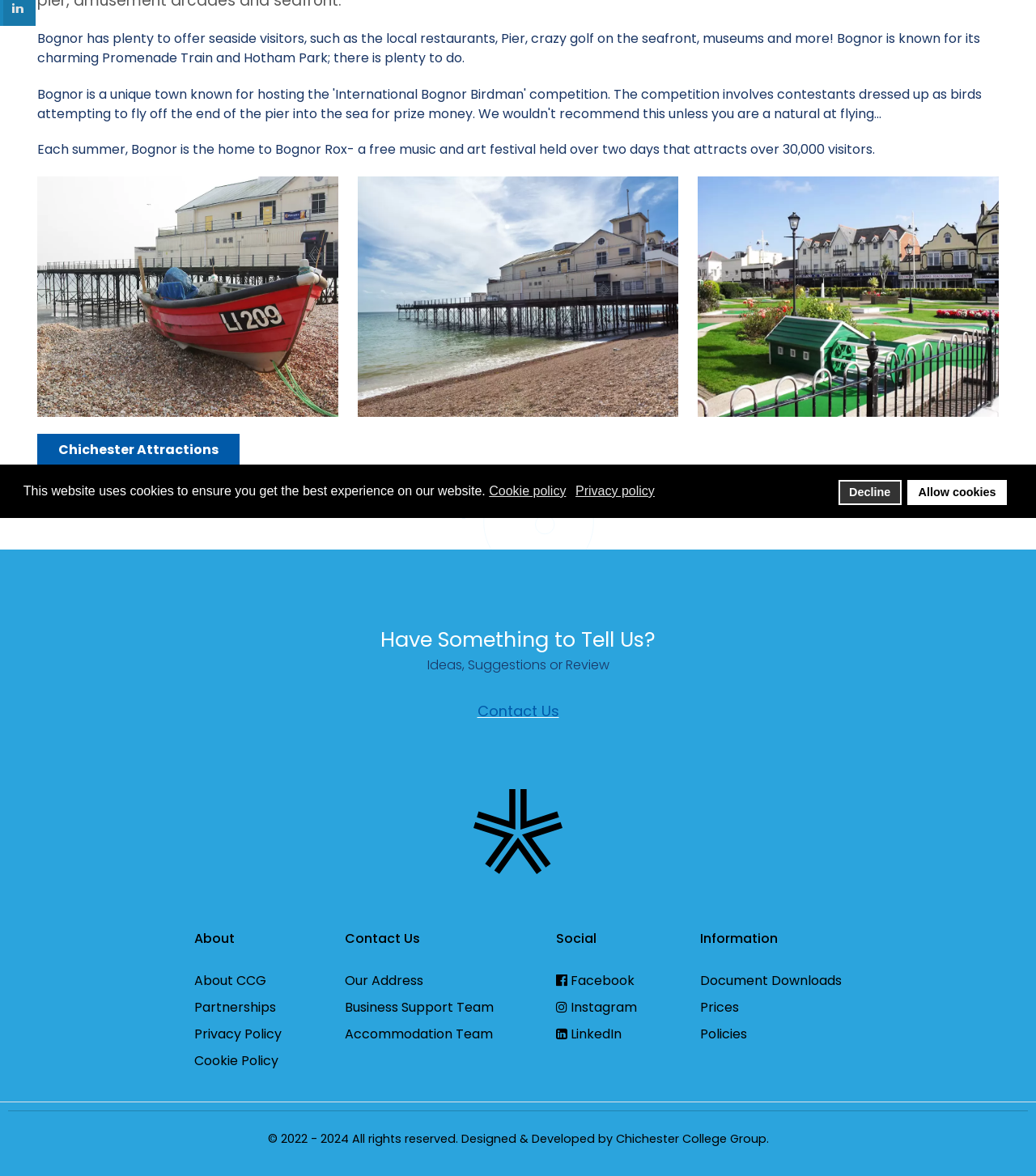Given the element description "Accommodation Team" in the screenshot, predict the bounding box coordinates of that UI element.

[0.332, 0.871, 0.475, 0.887]